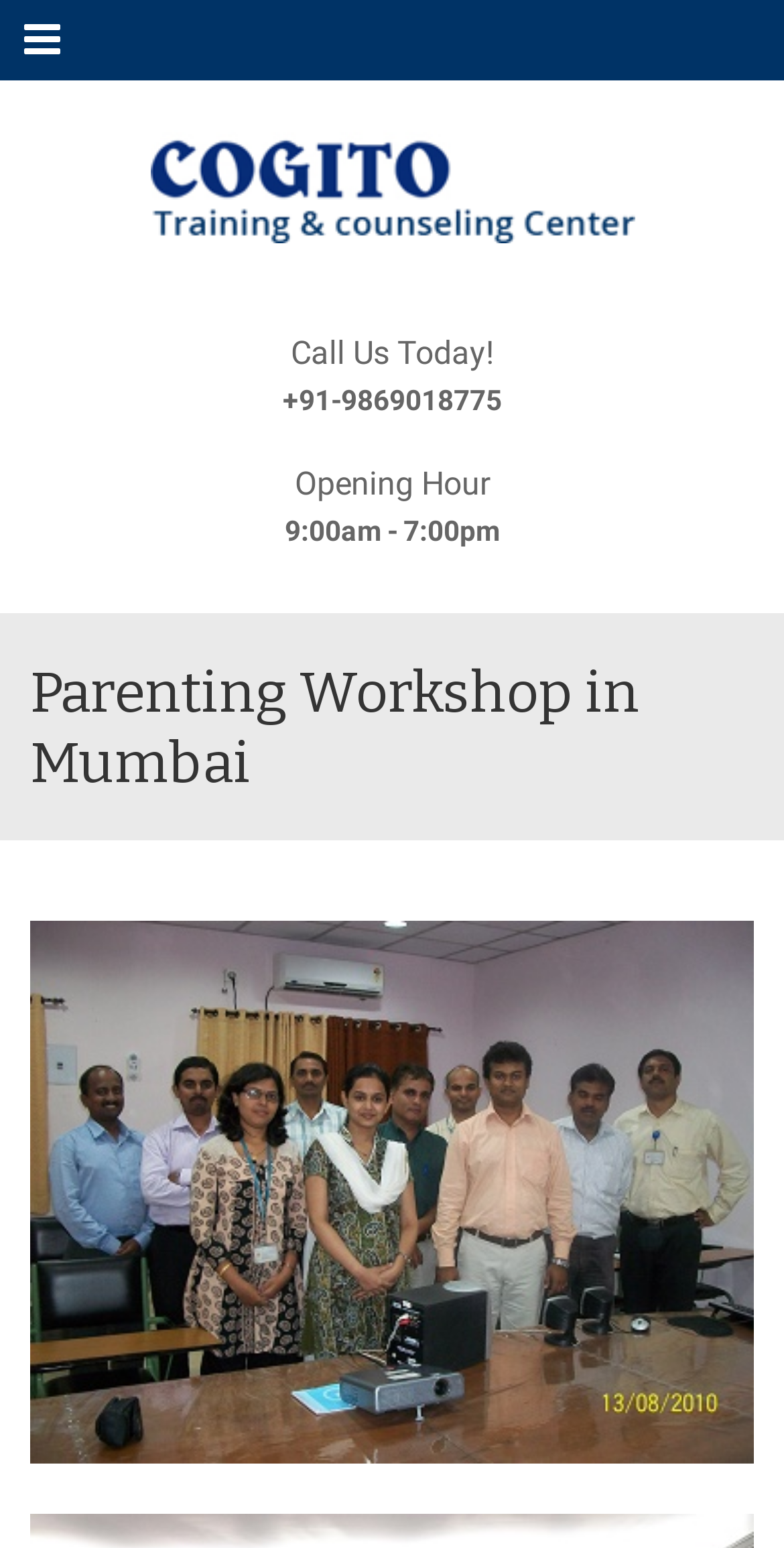Please provide a detailed answer to the question below based on the screenshot: 
What is the phone number to call?

I found the phone number by looking at the static text elements on the webpage. Specifically, I found the text '+91-9869018775' which is located near the 'Call Us Today!' text, indicating that it is the phone number to call.